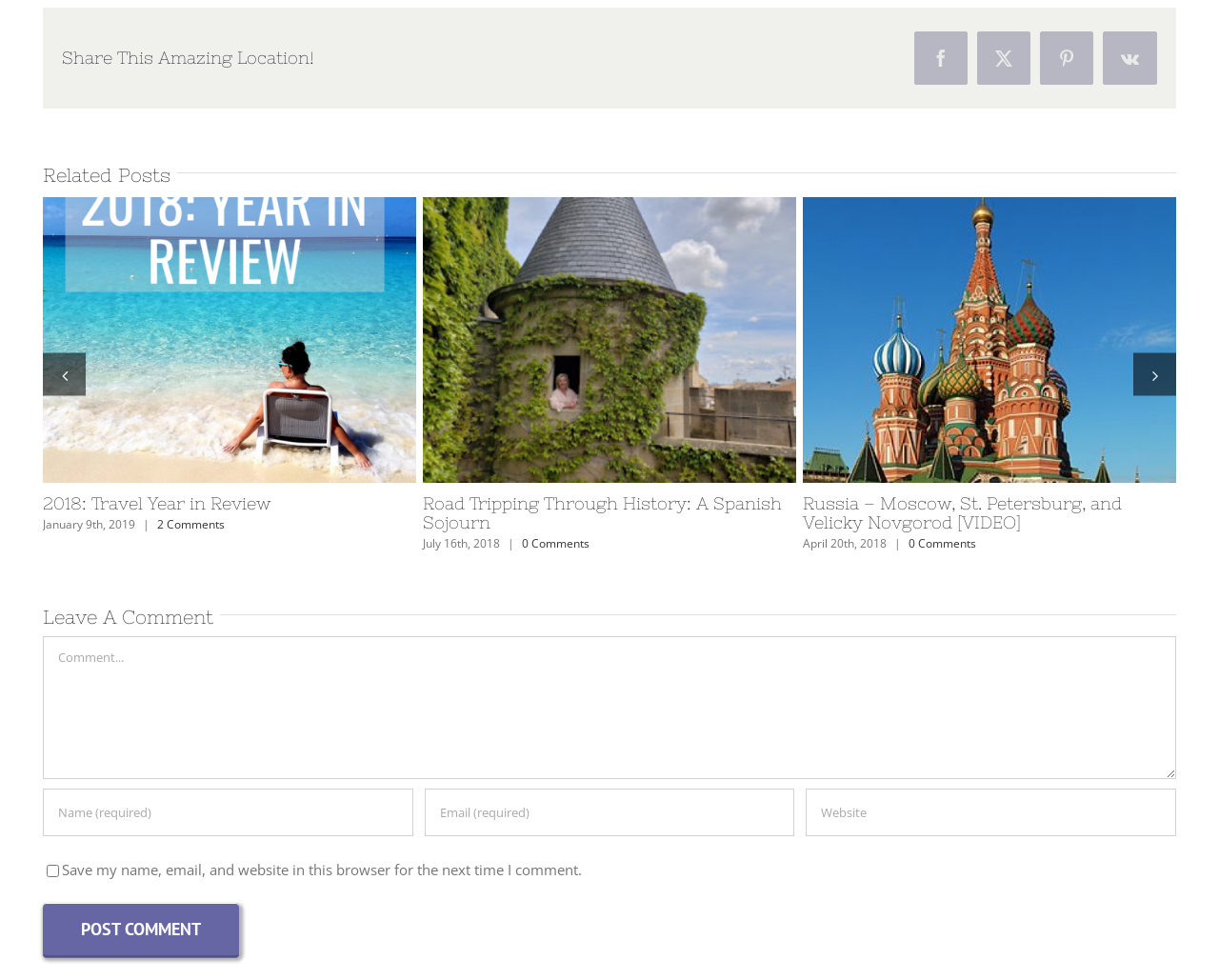How many textboxes are there for leaving a comment?
Please provide a comprehensive answer based on the details in the screenshot.

I counted the number of textbox elements inside the comment section, which are 'Comment', 'Name (required)', 'Email (required)', and 'URL', and found that there are 4 textboxes for leaving a comment.